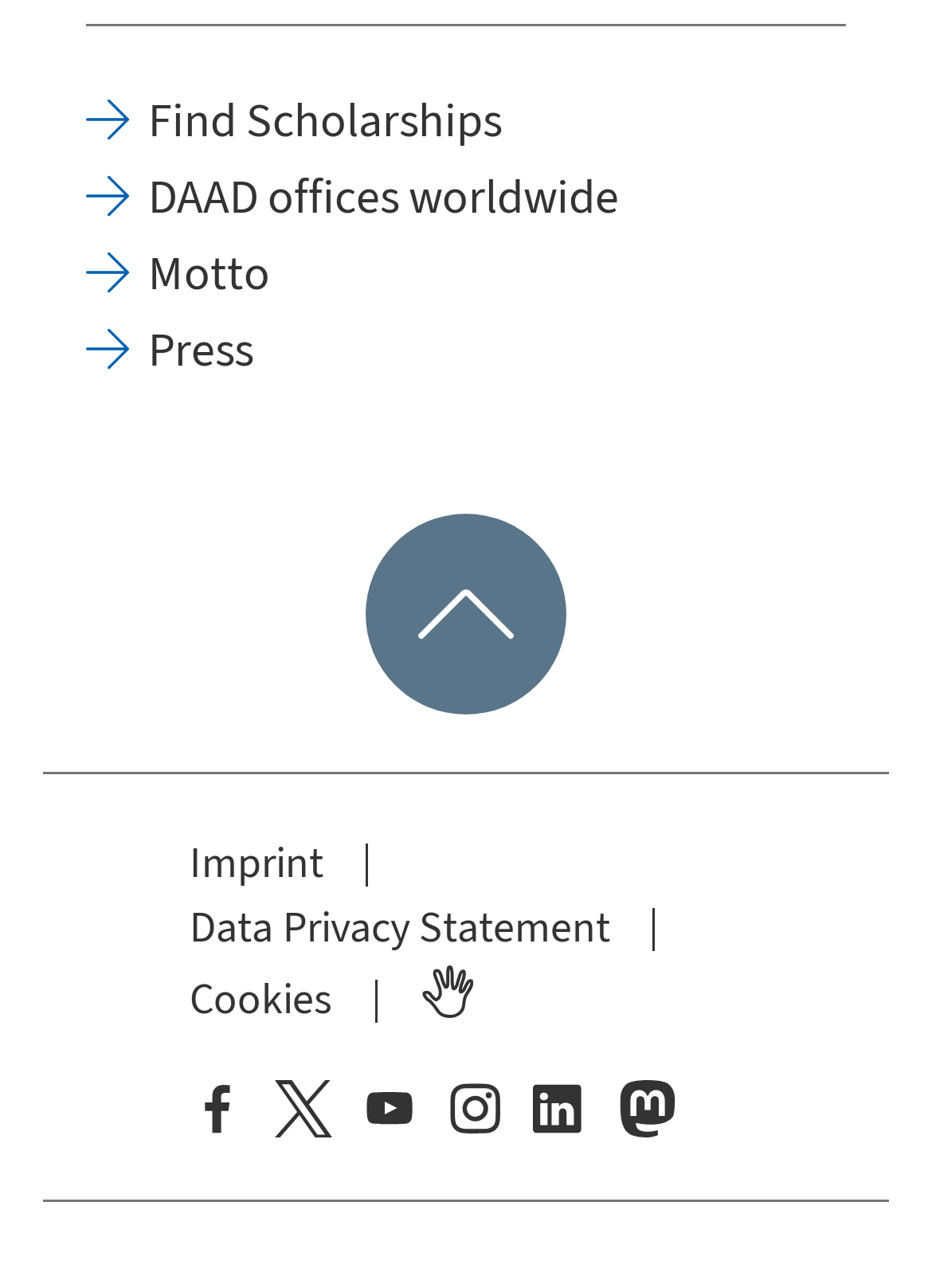From the element description: "Find Scholarships", extract the bounding box coordinates of the UI element. The coordinates should be expressed as four float numbers between 0 and 1, in the order [left, top, right, bottom].

[0.092, 0.064, 0.908, 0.124]